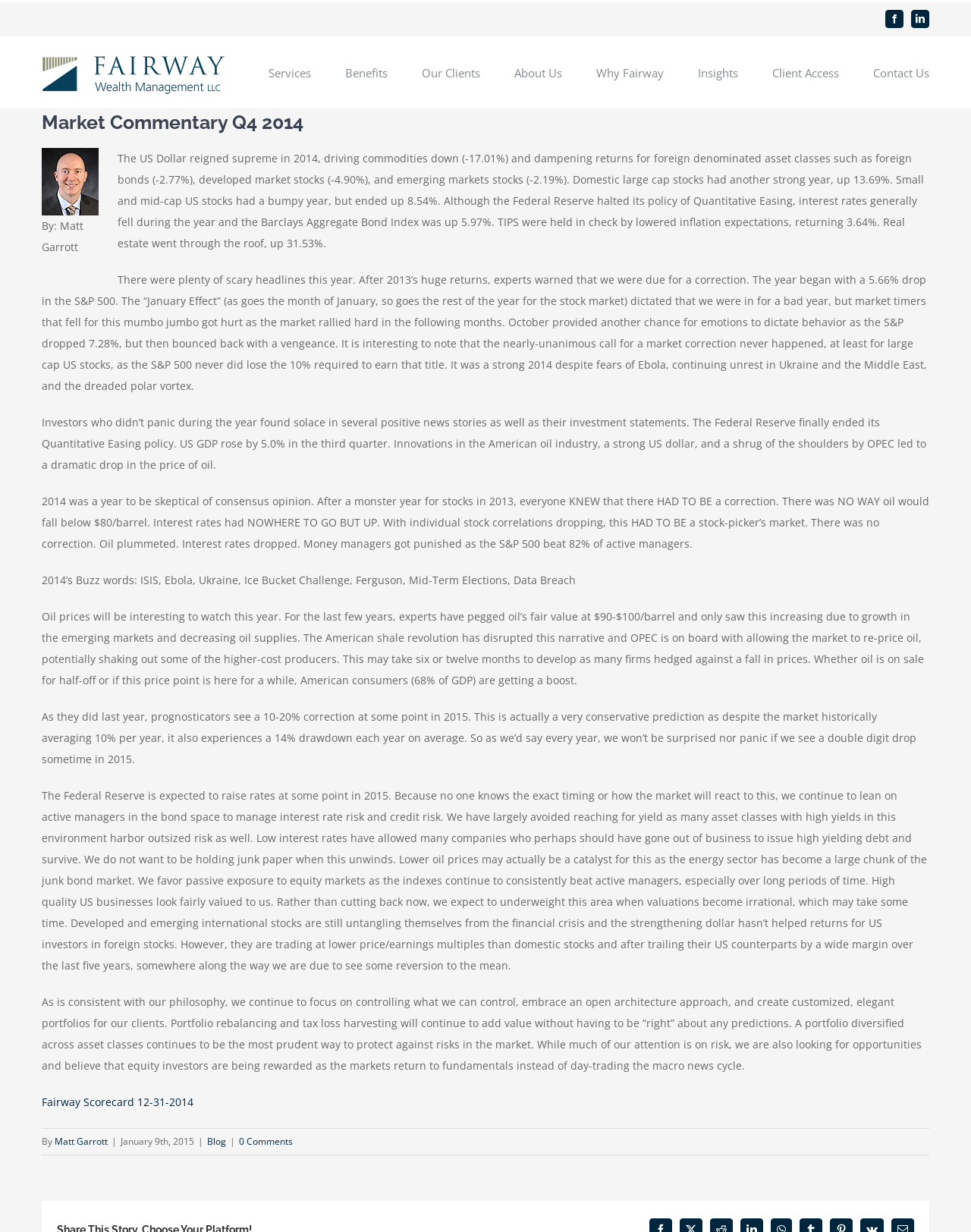Please reply to the following question with a single word or a short phrase:
What is the author of the article?

Matt Garrott